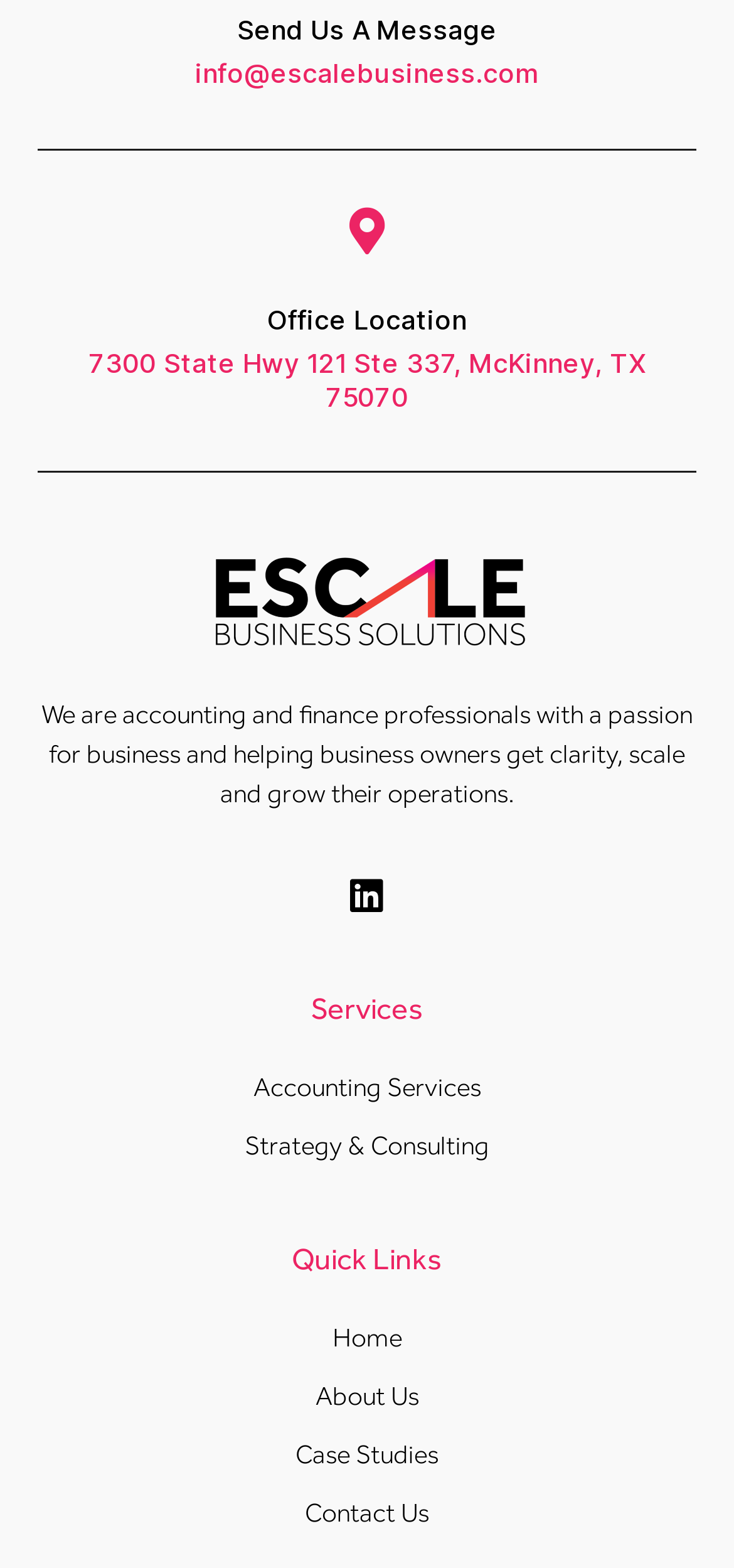What is the location of the business office?
Can you provide an in-depth and detailed response to the question?

I found the office location by looking at the static text element with the bounding box coordinates [0.121, 0.221, 0.879, 0.263] which contains the text '7300 State Hwy 121 Ste 337, McKinney, TX 75070'.